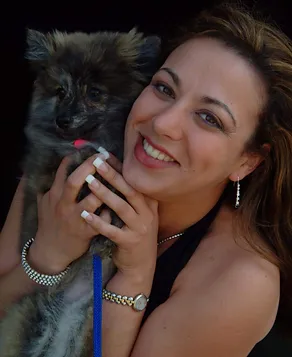Give an elaborate caption for the image.

In this heartwarming image, a woman is seen joyfully holding a small dog close to her face, showcasing a moment of affection and companionship. The woman has a radiant smile, exuding warmth and happiness as she cradles the fluffy dog, whose playful nature seems to enhance the bond they share. Her fashionable appearance includes long, elegant nails and accessories, including bracelets that complement her style. The background is dark, which emphasizes the brightness of her smile and the dog’s adorable features, creating an intimate atmosphere that highlights the love between pets and their owners. This picture captures the essence of the special relationship in the pet care profession, reflecting a deep connection that resonates with many pet lovers.